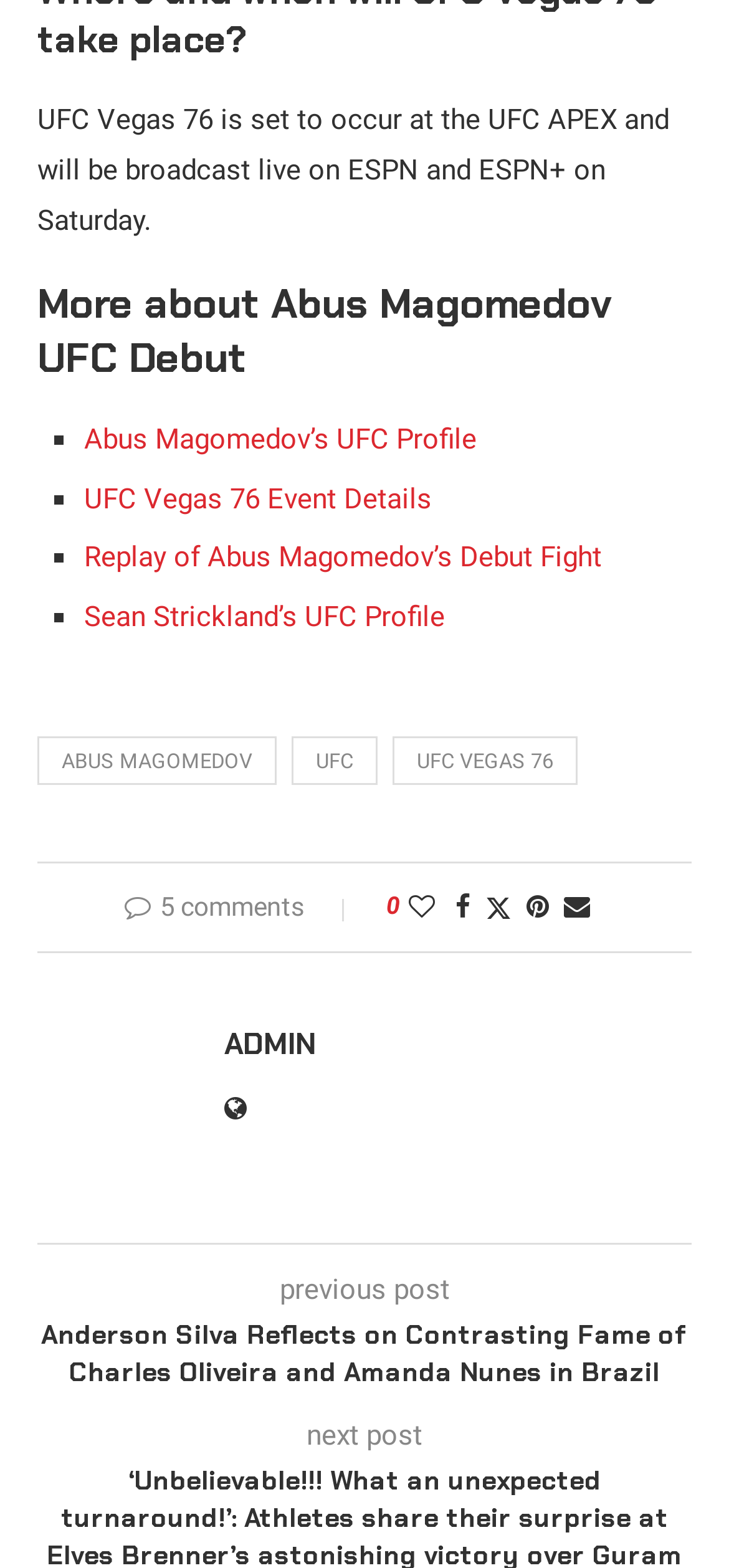Can you find the bounding box coordinates for the element to click on to achieve the instruction: "View UFC Vegas 76 Event Details"?

[0.115, 0.307, 0.592, 0.328]